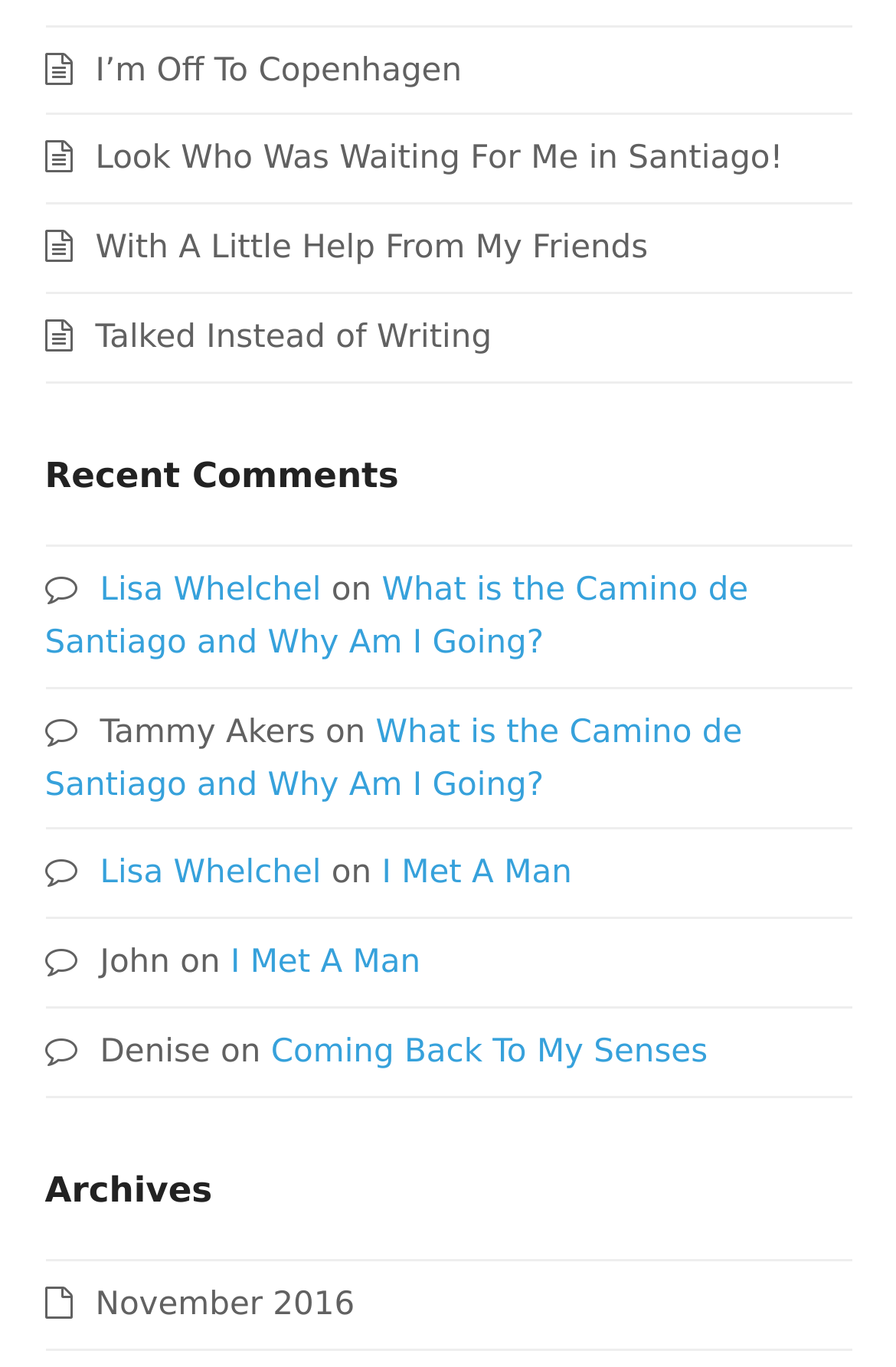What is the category below the comments section?
Based on the screenshot, answer the question with a single word or phrase.

Archives